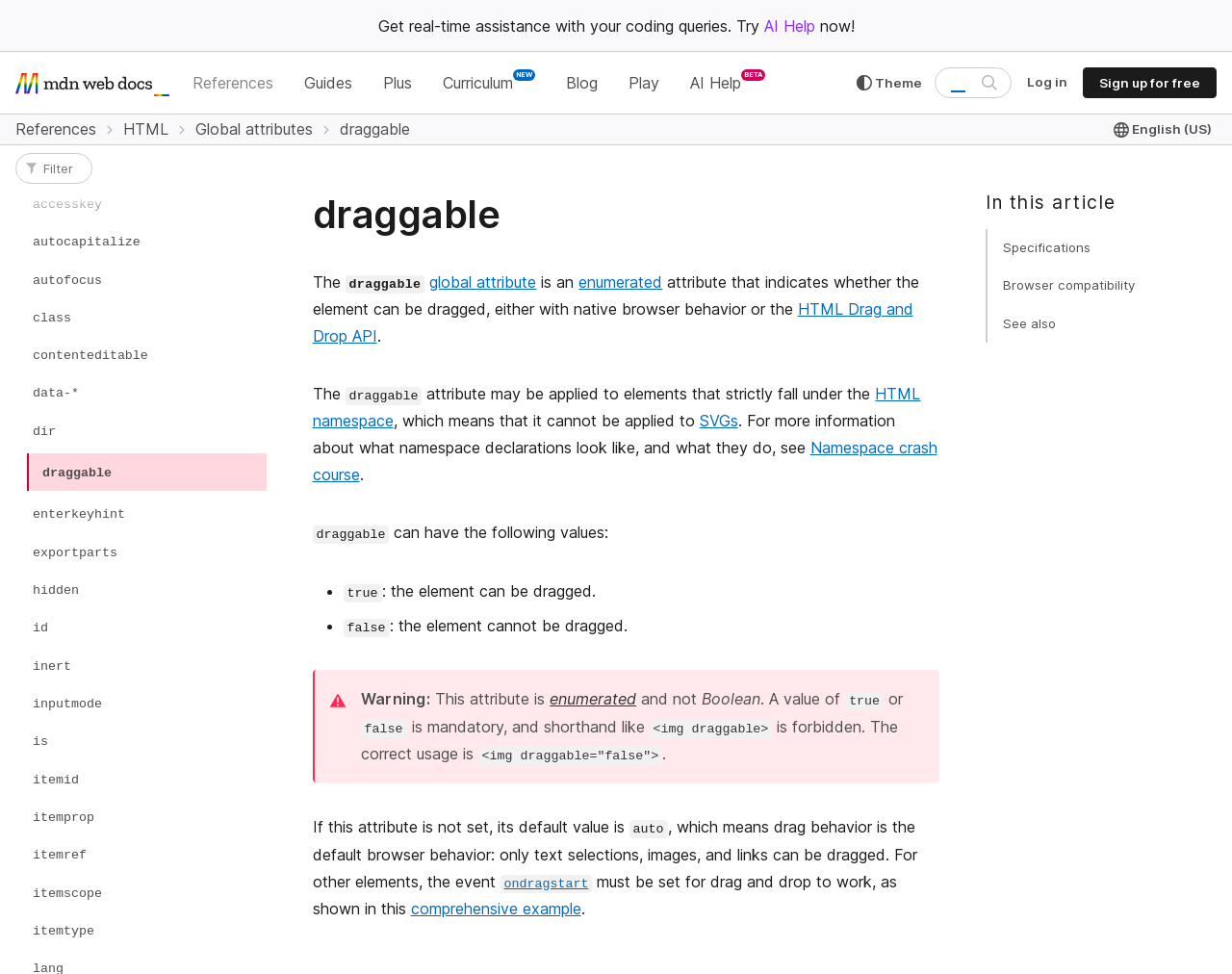Find the bounding box coordinates of the element's region that should be clicked in order to follow the given instruction: "Log in". The coordinates should consist of four float numbers between 0 and 1, i.e., [left, top, right, bottom].

[0.834, 0.069, 0.866, 0.101]